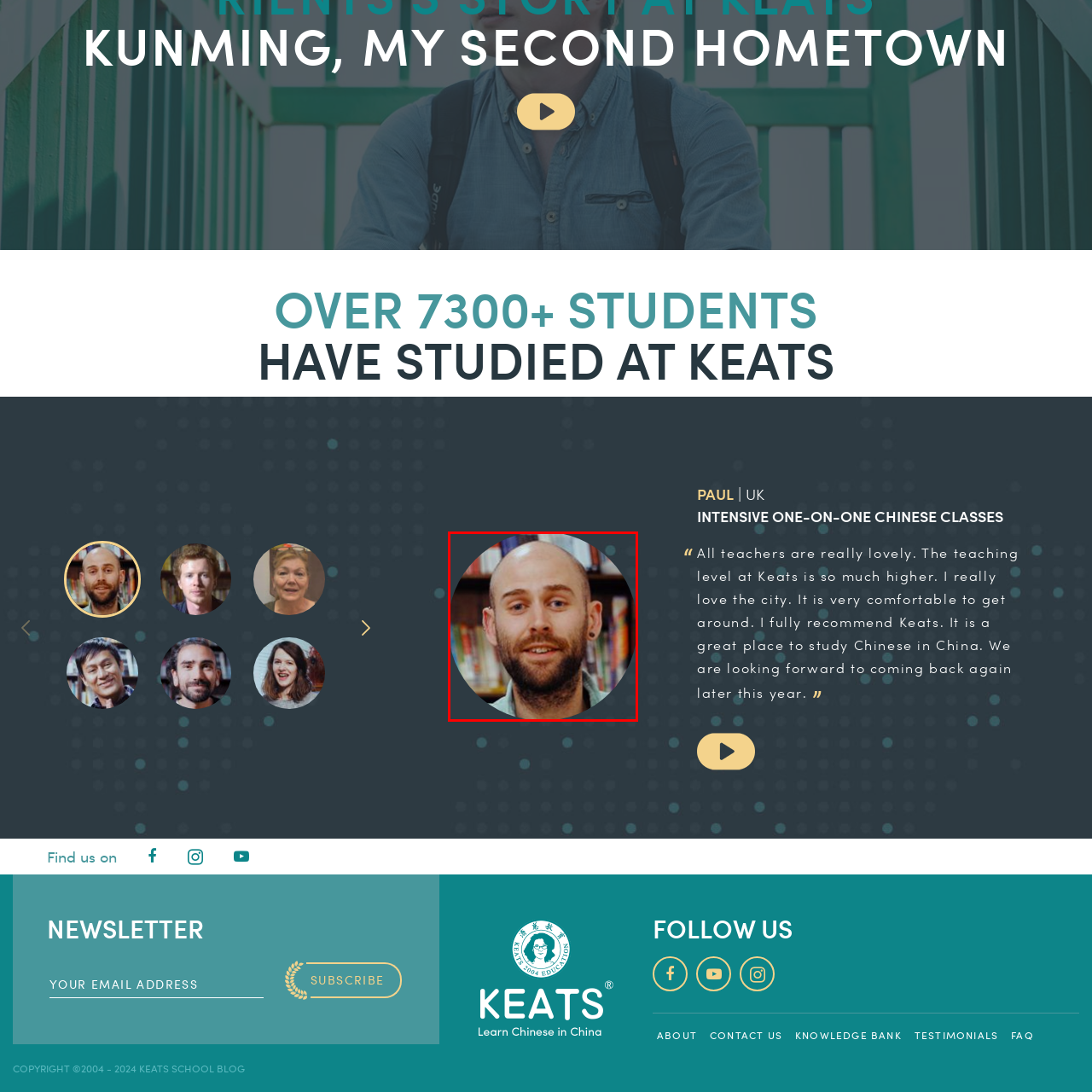What is in the background of the portrait?
Pay attention to the image part enclosed by the red bounding box and answer the question using a single word or a short phrase.

Shelves filled with books